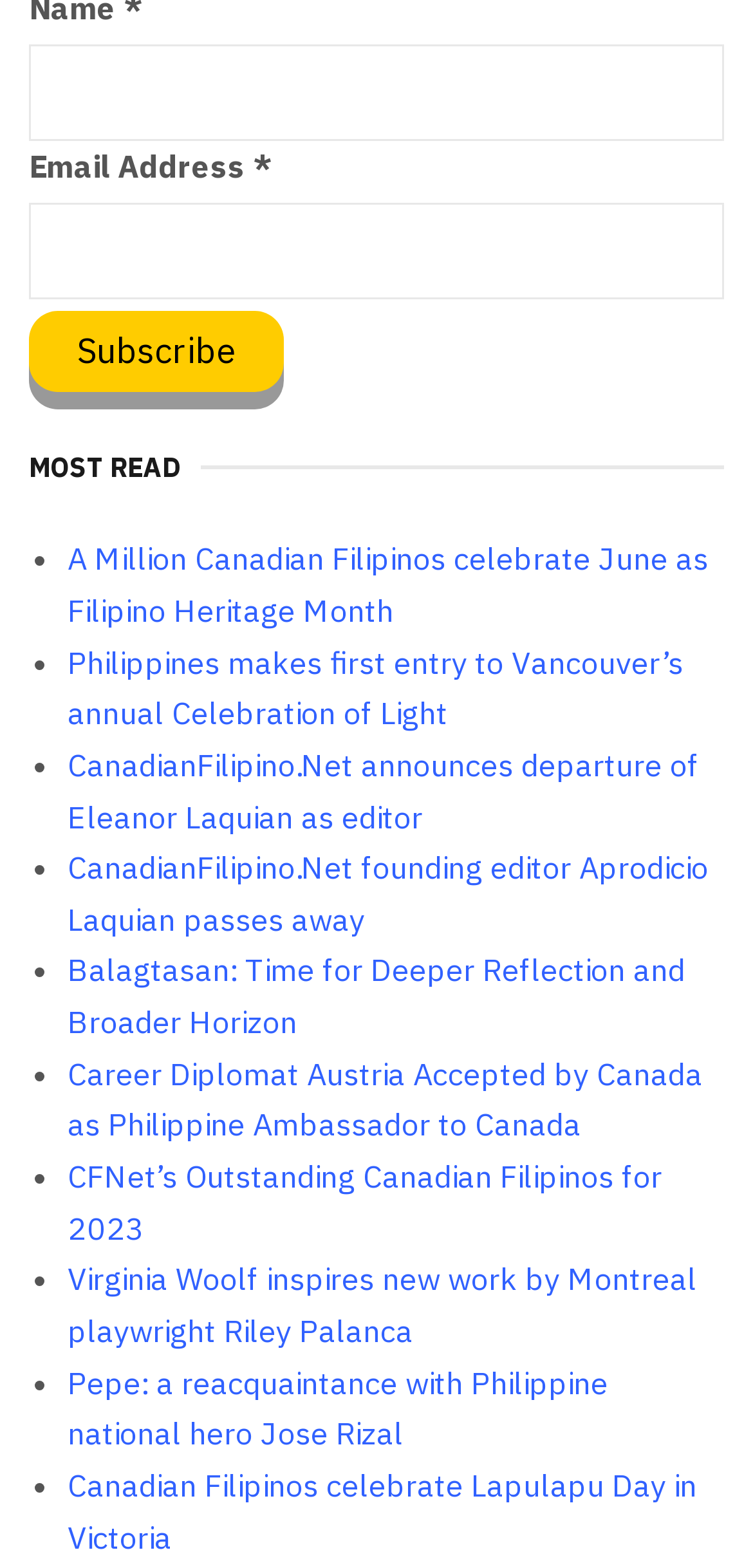Please reply with a single word or brief phrase to the question: 
What is the purpose of the textbox at the top?

Input name